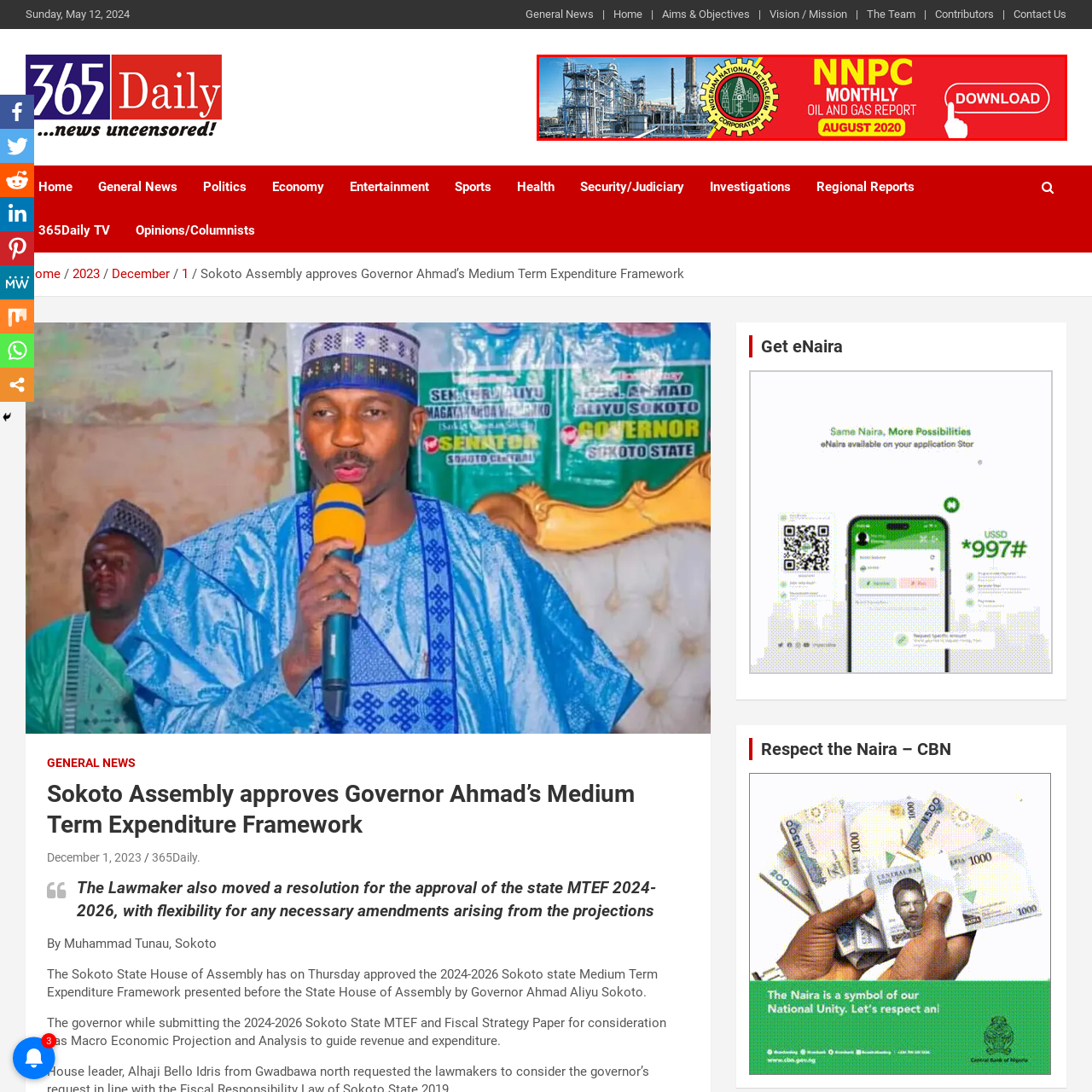Give a detailed description of the image area outlined by the red box.

This image features an advertisement for the Nigerian National Petroleum Corporation (NNPC), promoting its monthly Oil and Gas Report for August 2020. The design includes a striking visual backdrop of industrial oil and gas infrastructure, showcasing the modern facilities integral to the nation's energy sector. Prominently displayed is the NNPC logo, a circular emblem framed by a gear, symbolizing industry and progress. Bold yellow text highlights "NNPC MONTHLY OIL AND GAS REPORT" along with a clear call to action, "DOWNLOAD," accompanied by an illustration of a finger pointing to emphasize interactivity. The vibrant red background enhances visibility and draws attention to the important information regarding the report.